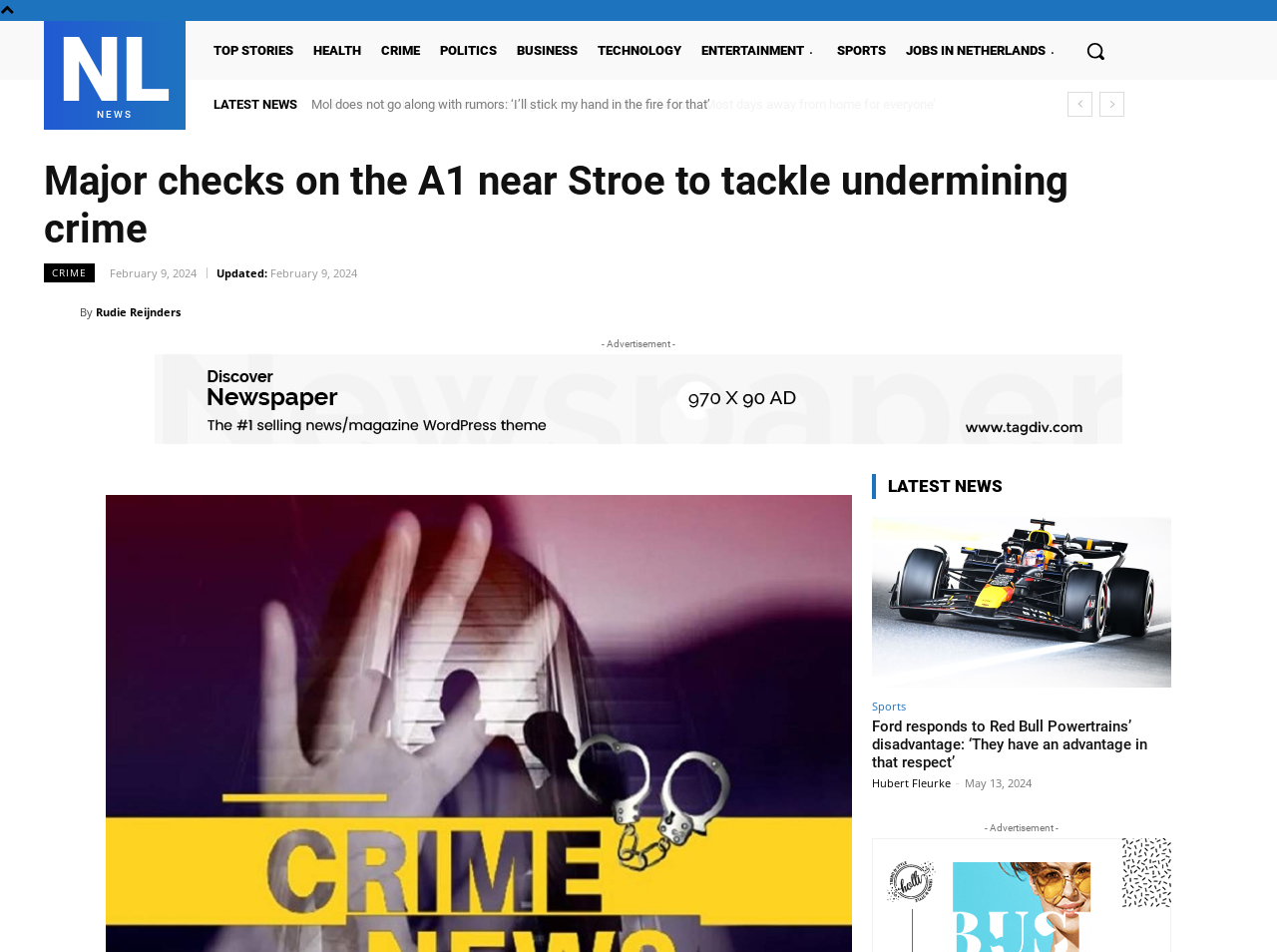Please provide the bounding box coordinates for the UI element as described: "Rudie Reijnders". The coordinates must be four floats between 0 and 1, represented as [left, top, right, bottom].

[0.075, 0.312, 0.141, 0.344]